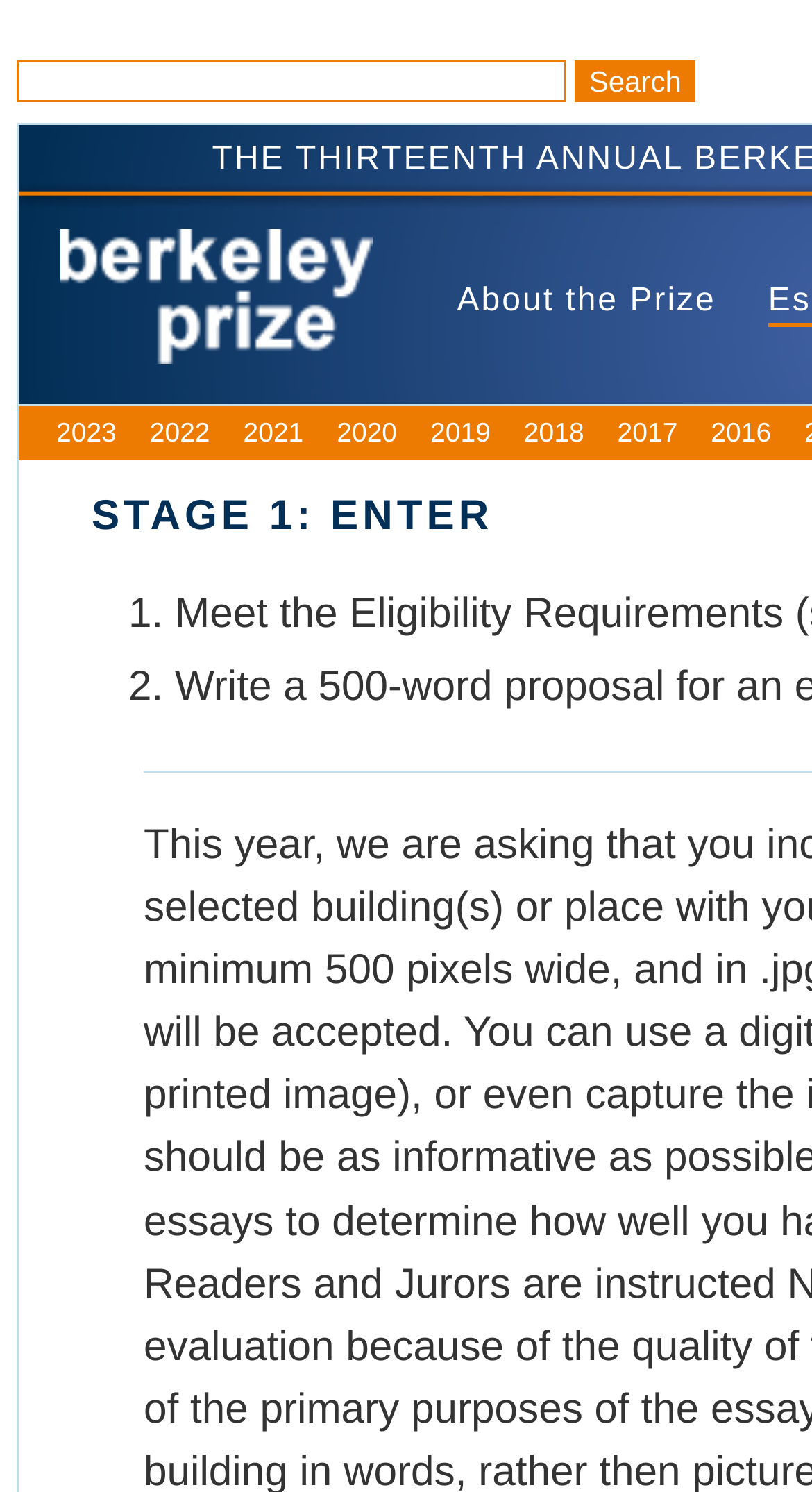What is the name of the prize?
Using the image as a reference, give a one-word or short phrase answer.

Berkeley Prize